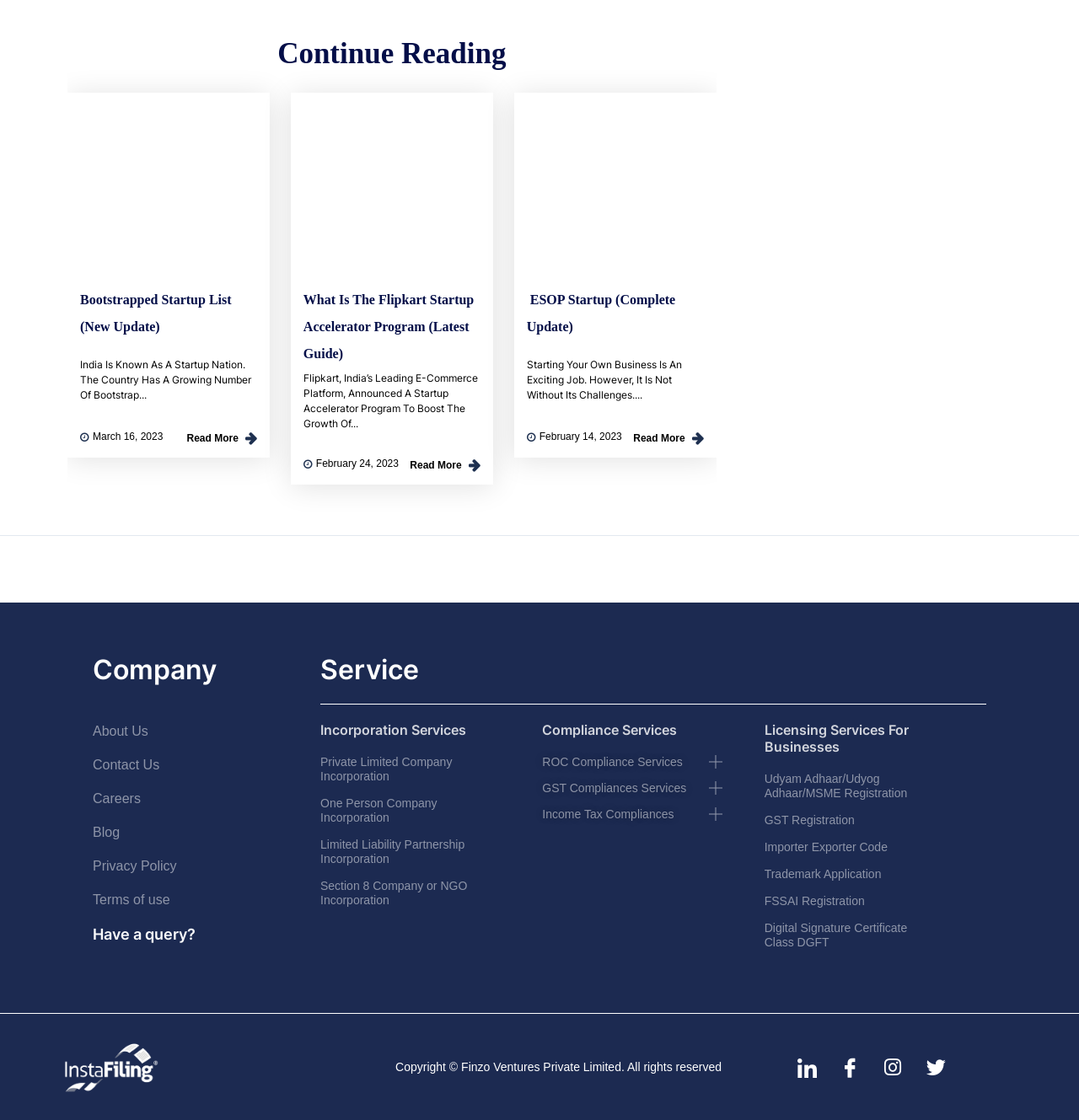Using the details from the image, please elaborate on the following question: What is the date of the second article?

The second article has a 'StaticText' element with the date 'February 24, 2023', indicating that the article was published on this date.